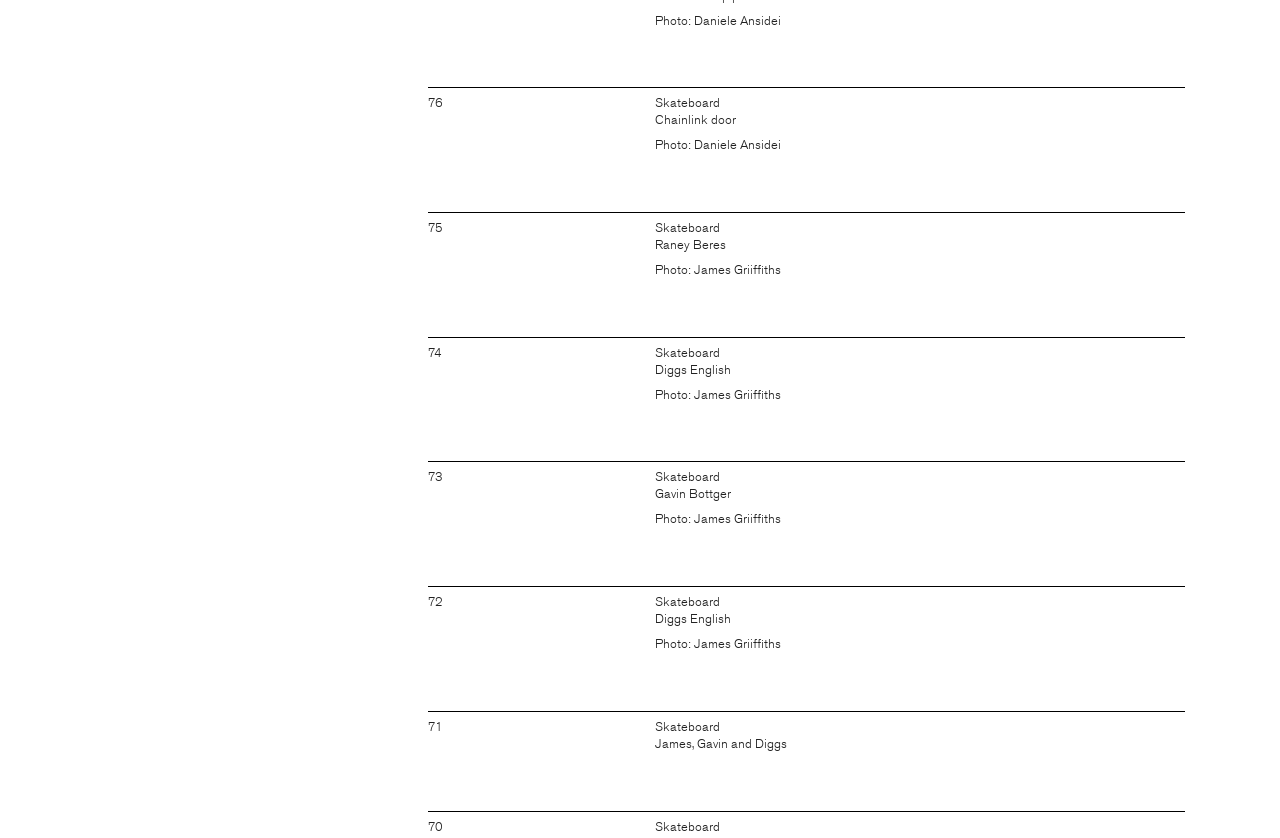Reply to the question below using a single word or brief phrase:
What is the name of the company that collaborated on the Plywood and Cork Screens?

Johnston Marklee